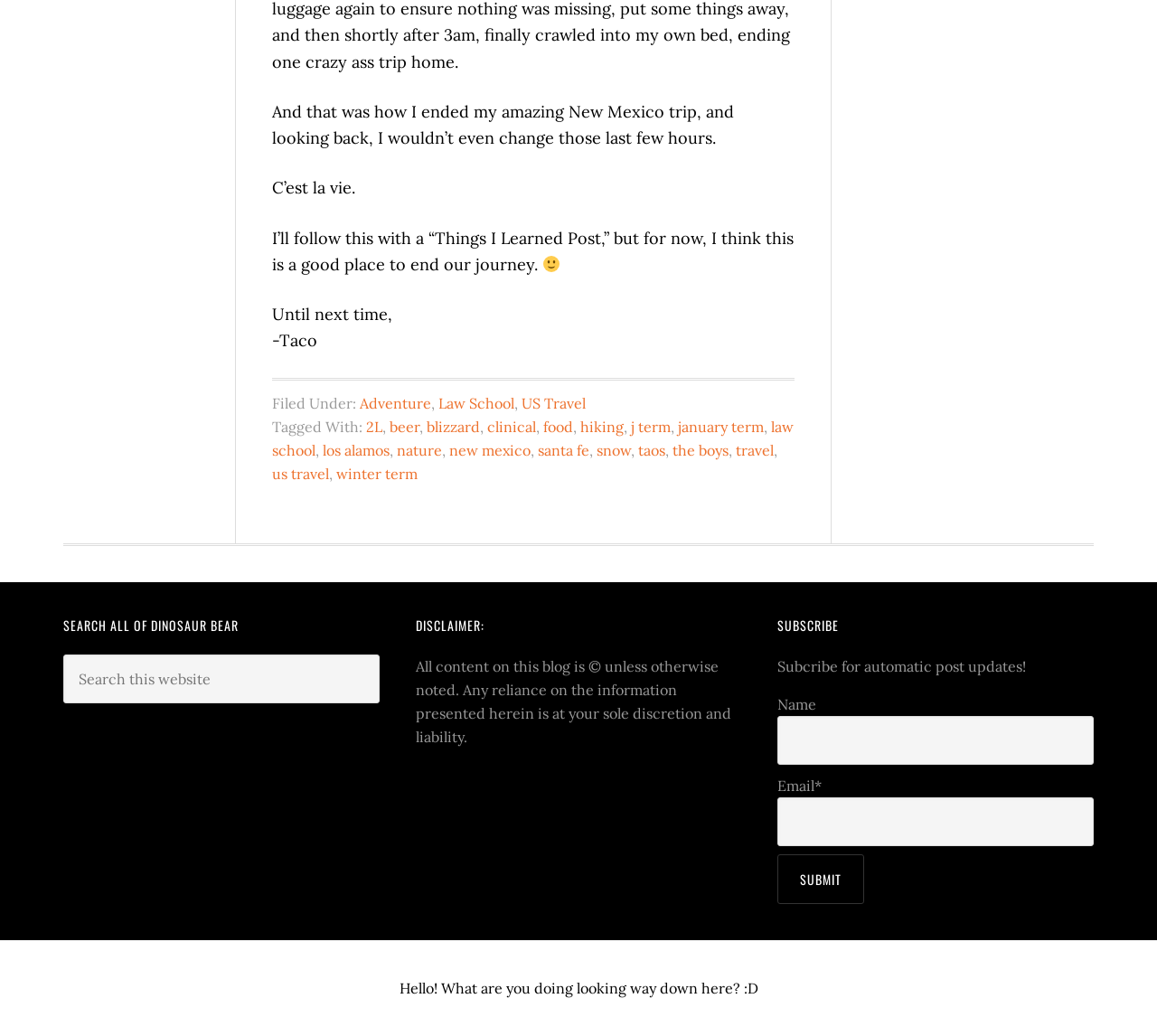Respond to the question below with a concise word or phrase:
What is required to subscribe to the blog?

Name and Email